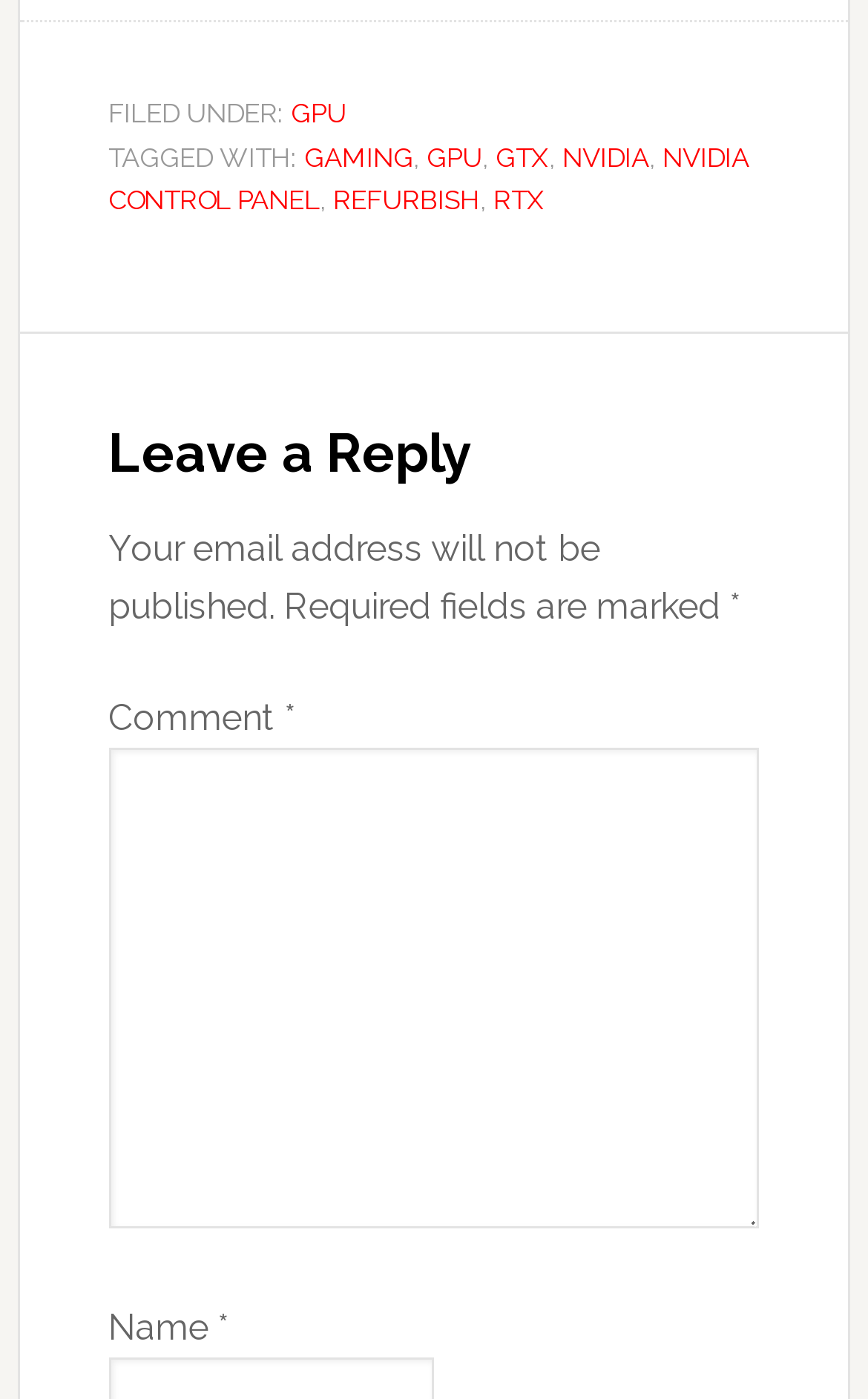Select the bounding box coordinates of the element I need to click to carry out the following instruction: "Click on the 'GPU' link".

[0.335, 0.07, 0.399, 0.092]